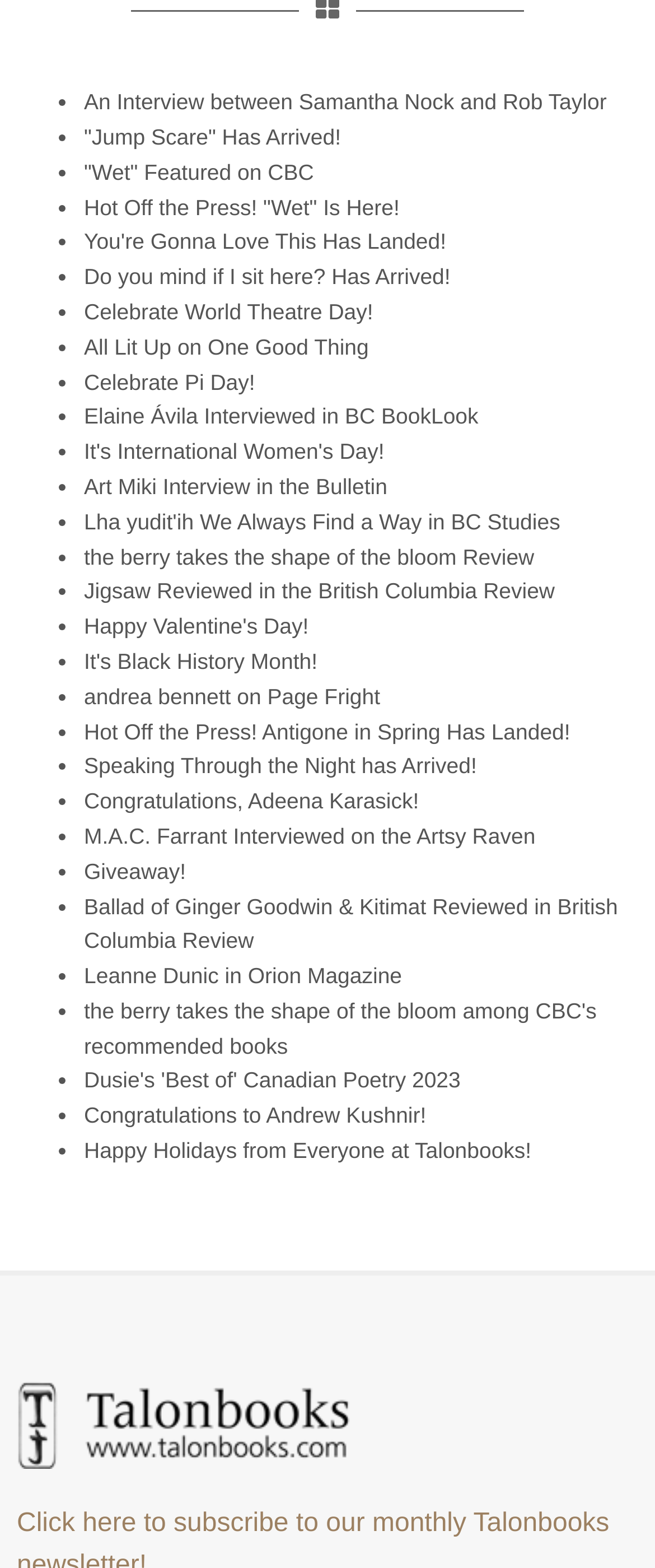Is there a logo on this webpage?
Please give a well-detailed answer to the question.

I looked at the webpage and found an image element with the text 'Logo'. This indicates that there is a logo on this webpage.